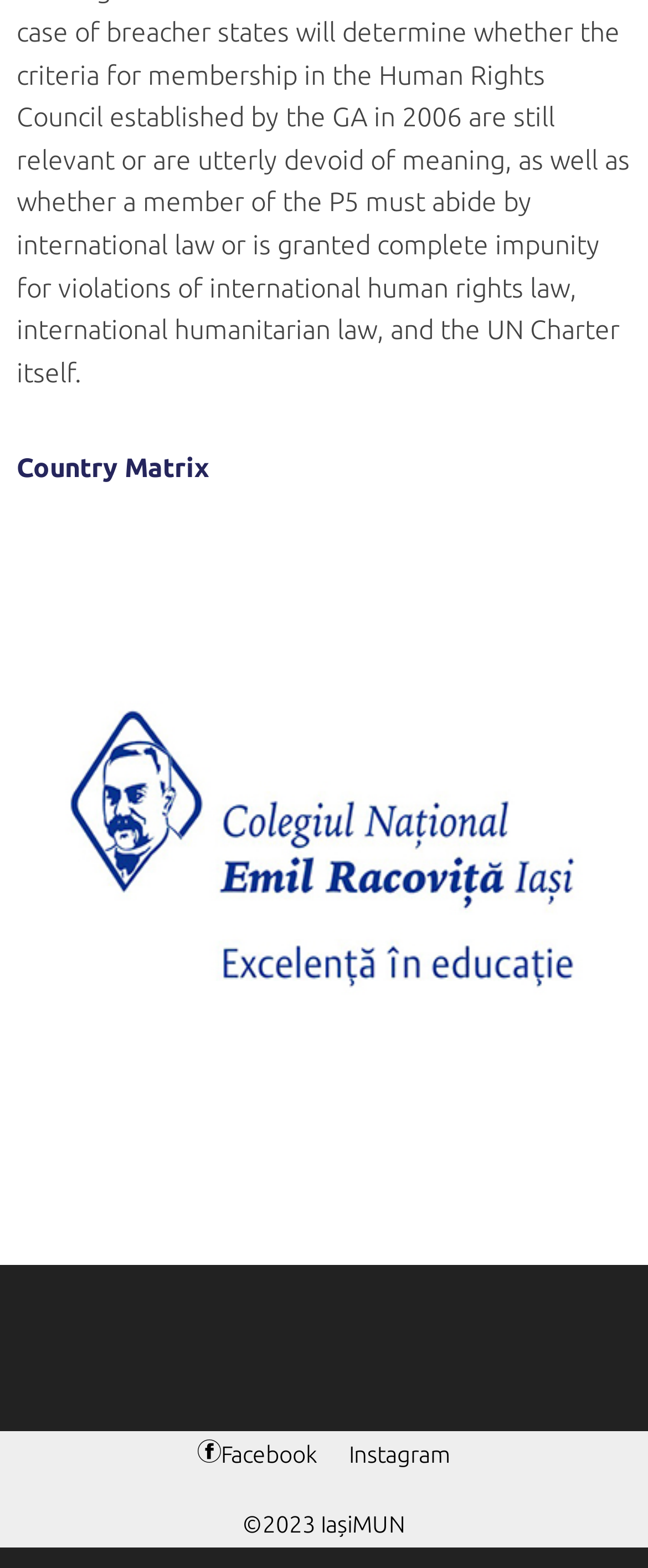Answer the question using only one word or a concise phrase: What is the type of element that contains the image?

link